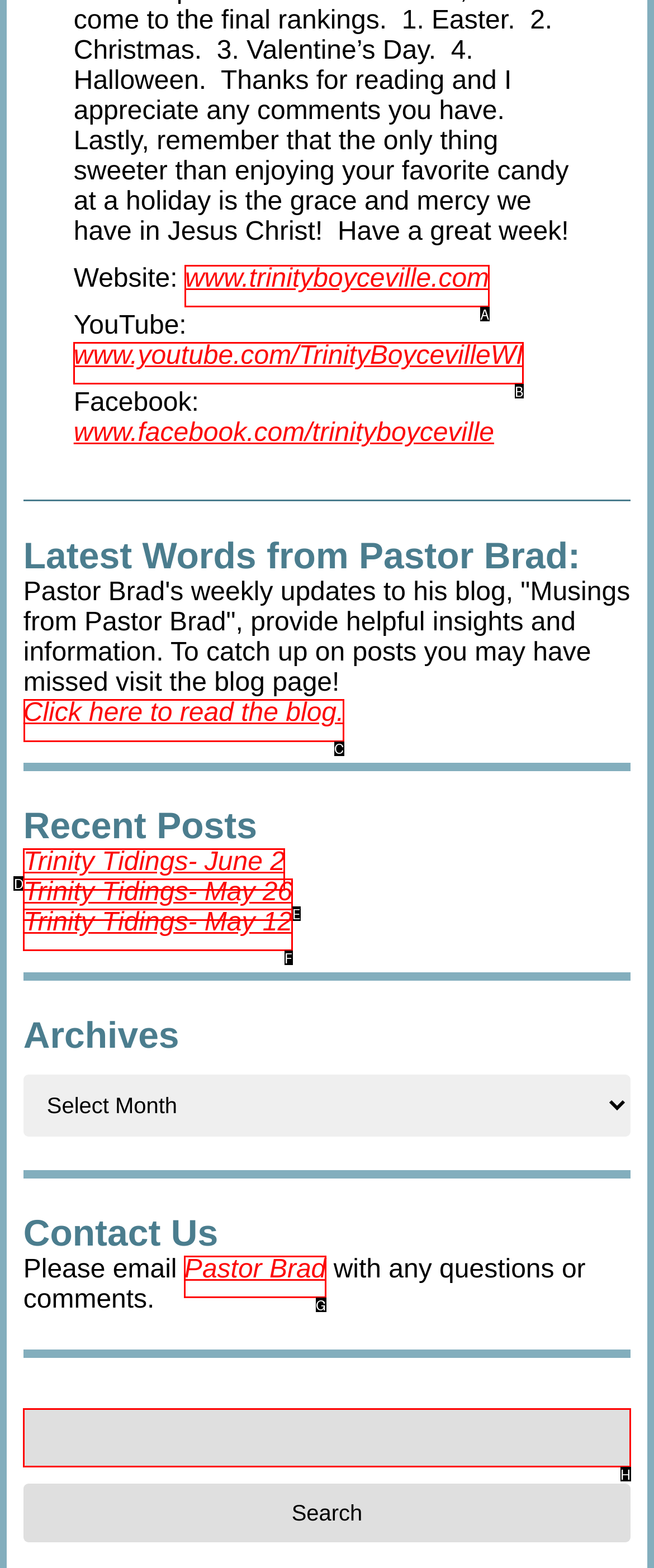Select the HTML element that should be clicked to accomplish the task: Read the blog Reply with the corresponding letter of the option.

C